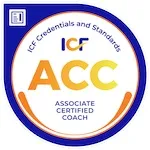What does the badge signify about the holder?
Answer the question with a single word or phrase by looking at the picture.

Commitment to coaching excellence